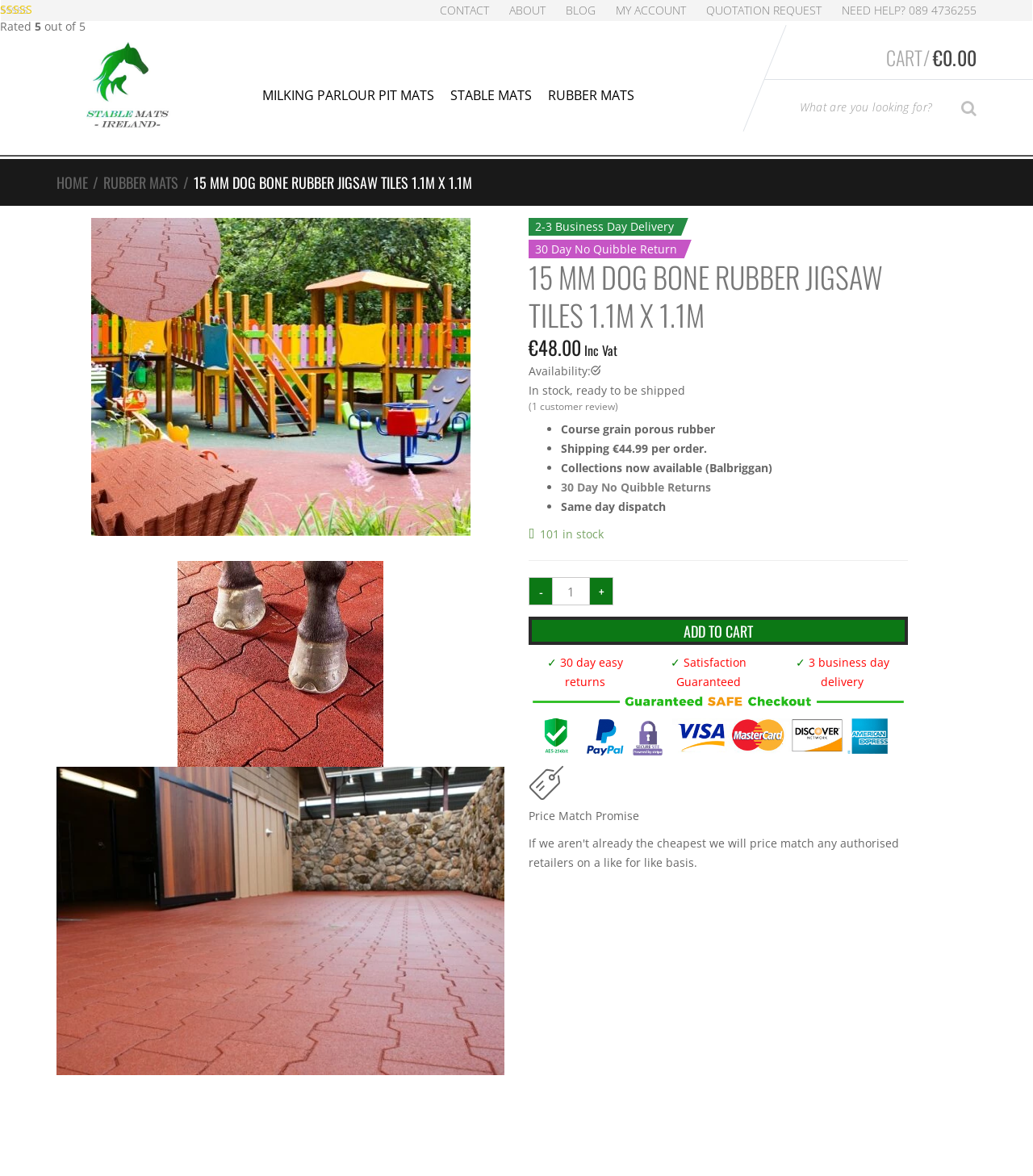Identify the bounding box coordinates for the region of the element that should be clicked to carry out the instruction: "Search for products". The bounding box coordinates should be four float numbers between 0 and 1, i.e., [left, top, right, bottom].

[0.74, 0.078, 0.945, 0.103]